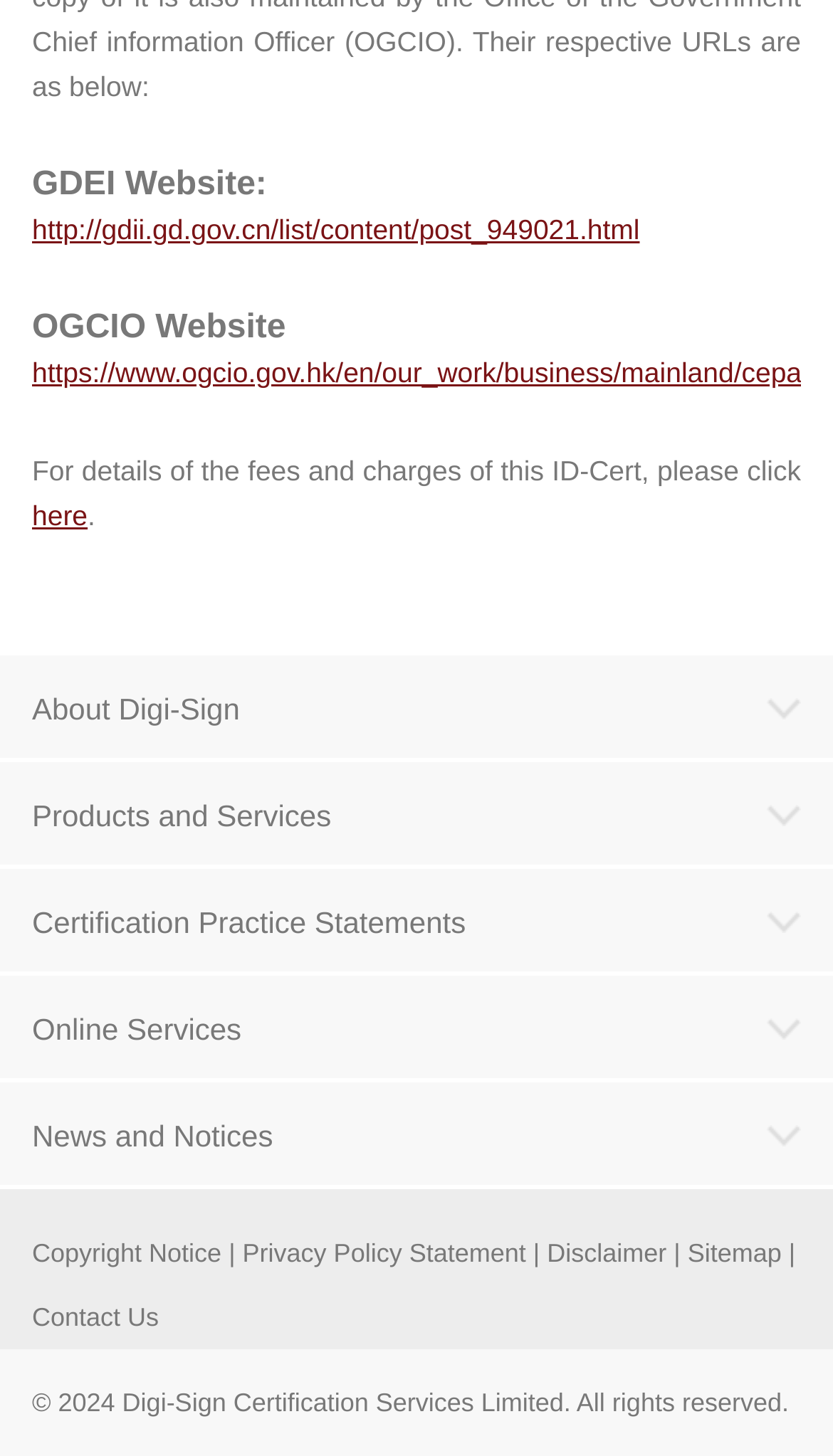Based on the visual content of the image, answer the question thoroughly: What is the purpose of the 'here' link?

The 'here' link is located next to the text 'For details of the fees and charges of this ID-Cert, please click', indicating that it provides more information on the fees and charges associated with the ID-Cert.